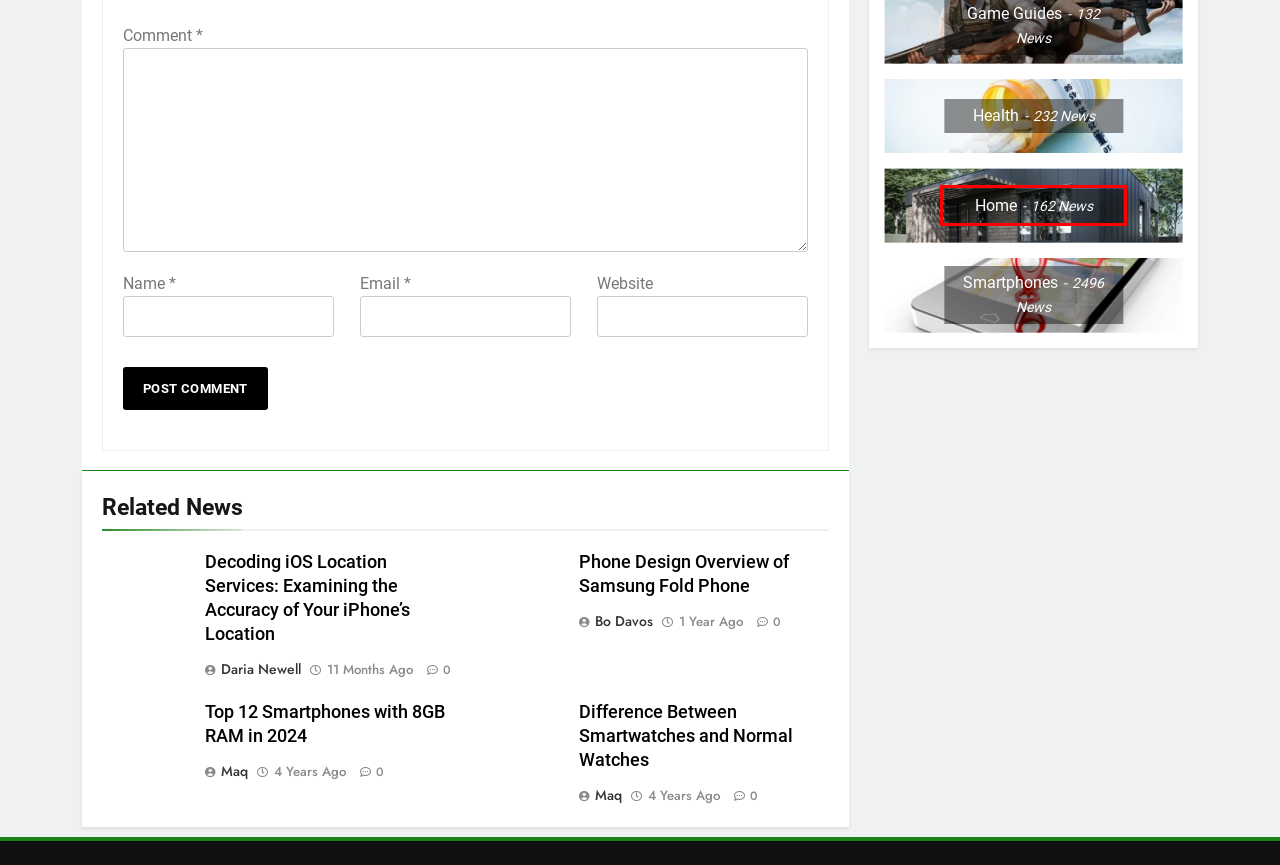Please examine the screenshot provided, which contains a red bounding box around a UI element. Select the webpage description that most accurately describes the new page displayed after clicking the highlighted element. Here are the candidates:
A. Difference Between Smartwatches and Normal Watches - Oceanup.com
B. Top 12 Smartphones with 8GB RAM in 2024 - Oceanup.com
C. iris 505 Archives - Oceanup.com
D. Phone Design Overview of Samsung Fold Phone - Oceanup.com
E. Daria Newell, Author at Oceanup.com
F. Bo Davos, Author at Oceanup.com
G. Home Archives - Oceanup.com
H. Decoding iOS Location Services: Examining the Accuracy of Your iPhone's Location - Oceanup.com

G